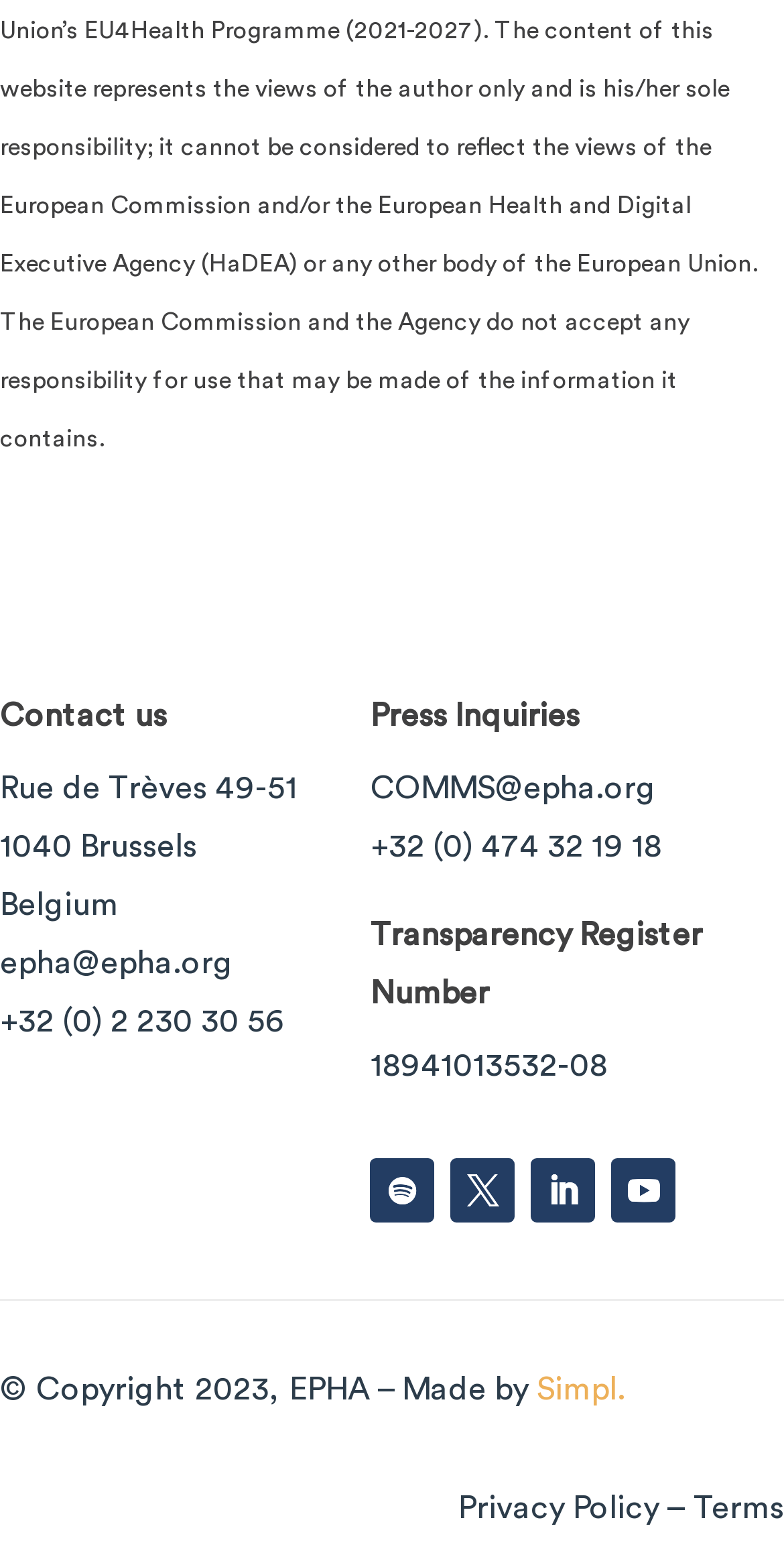Provide your answer in one word or a succinct phrase for the question: 
What is the copyright year of the webpage?

2023